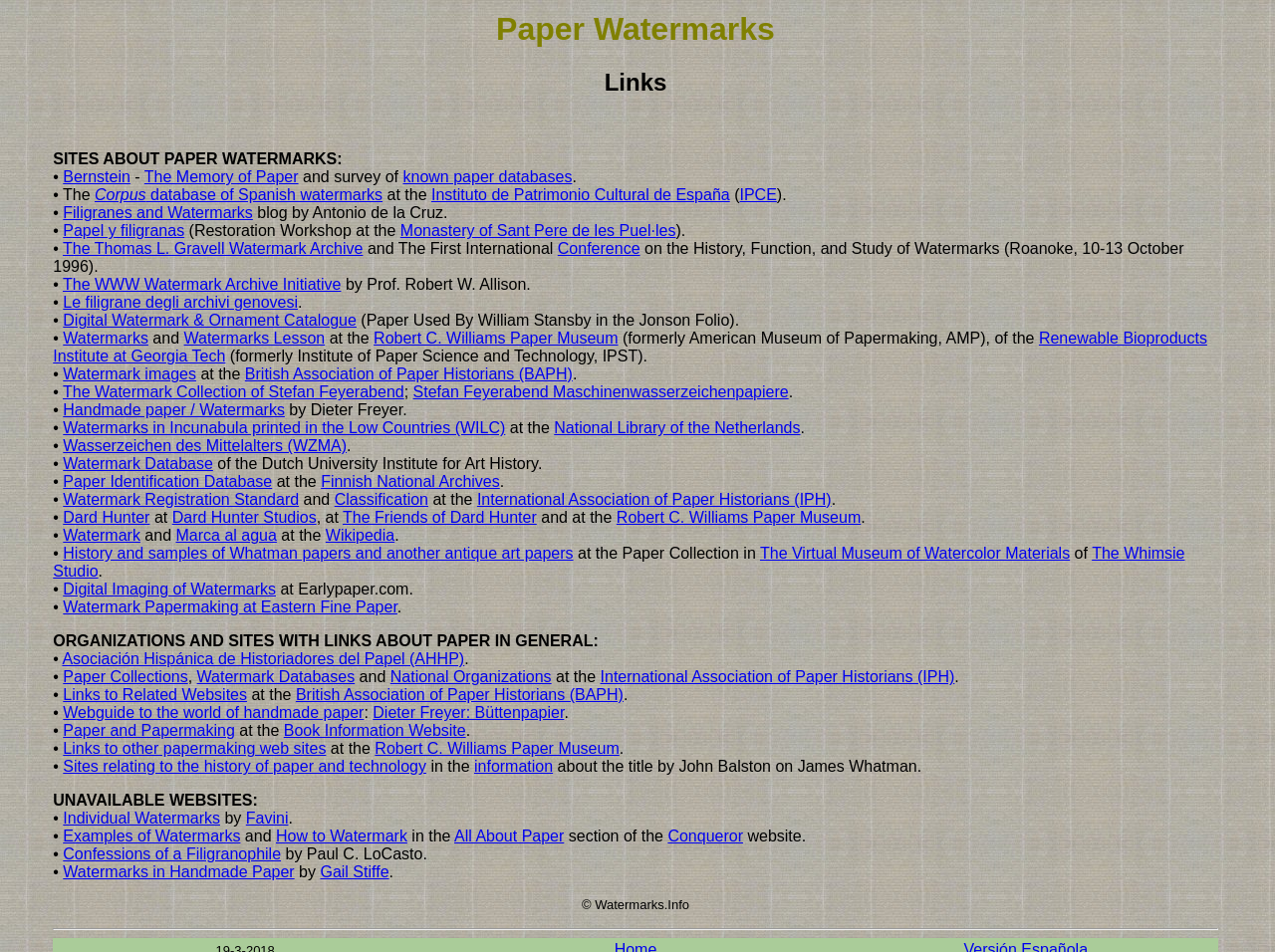Deliver a detailed narrative of the webpage's visual and textual elements.

This webpage is a collection of paper watermarks, featuring a catalog of images and information about watermarks. At the top, there is a heading "Paper Watermarks" followed by a subheading "Links". Below this, there is a section titled "SITES ABOUT PAPER WATERMARKS:" which lists various links to external websites related to paper watermarks. 

Each link is preceded by a bullet point and is accompanied by a brief description of the website. The links are arranged in a vertical list, with the descriptions varying in length. Some links have short descriptions, while others have longer descriptions that span multiple lines. 

The links are organized in a single column, with no clear categorization or grouping. The webpage appears to be a comprehensive resource for those interested in paper watermarks, providing access to a wide range of external resources and websites.